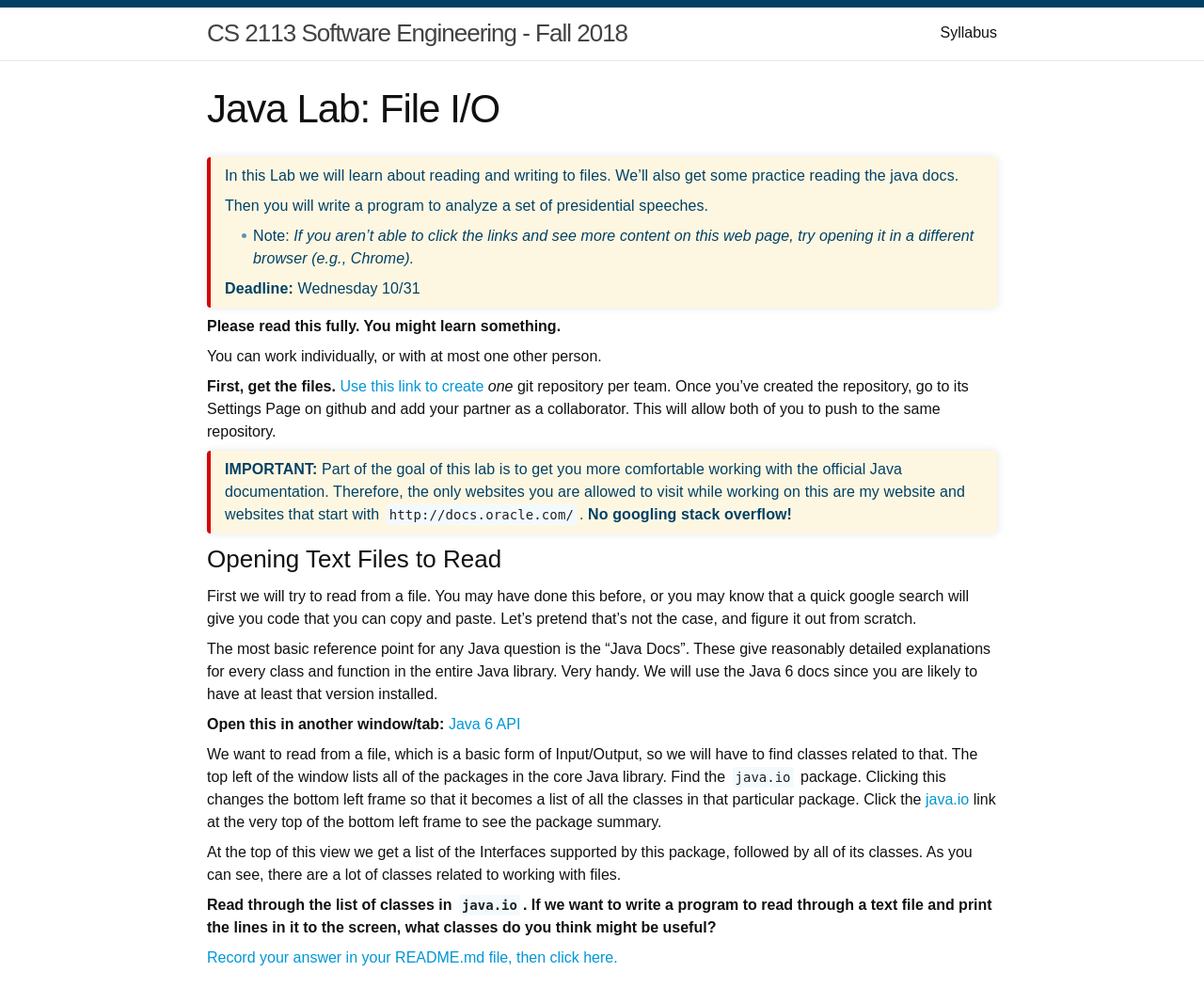Analyze the image and give a detailed response to the question:
What is the purpose of this lab?

The purpose of this lab is to get students more comfortable working with the official Java documentation, as stated in the text 'Part of the goal of this lab is to get you more comfortable working with the official Java documentation'.